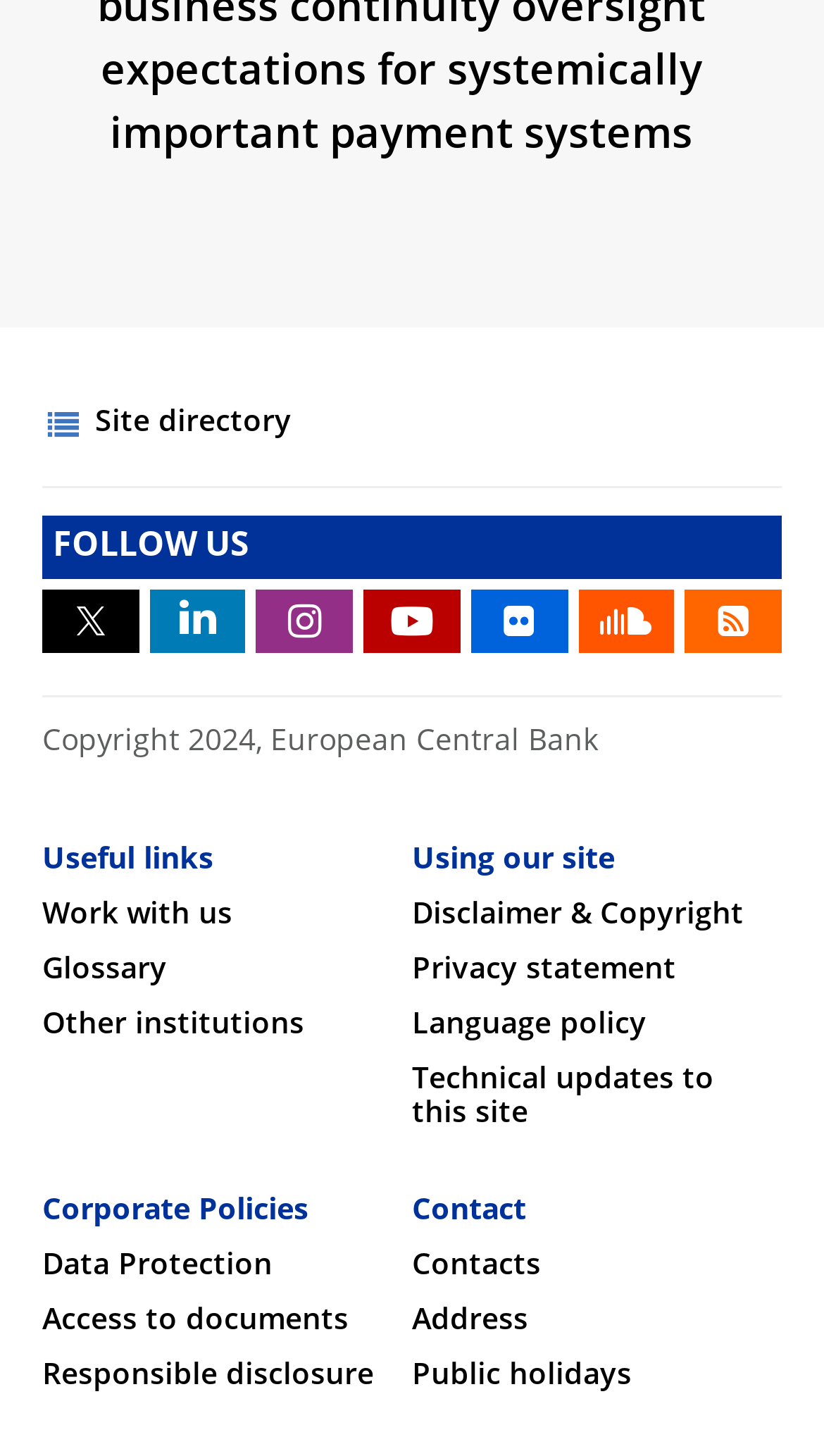Using the information shown in the image, answer the question with as much detail as possible: How many social media links are available?

I counted the number of social media links by looking at the links with OCR text '', '', '', '', '', '', and '', which are commonly used social media icons.